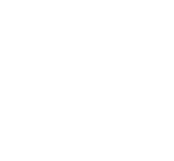Explain what the image portrays in a detailed manner.

The image represents a water heater, symbolizing the essential plumbing services provided by the company based in Rosenberg. This particular visual aligns with the focus on water heater repair, an important aspect of maintaining a comfortable home environment. The presence of this image emphasizes the professionalism and specialized expertise of the plumbing service, particularly in addressing common household concerns such as hot water availability. This is part of a broader offering of services aimed at ensuring clients receive quality repairs and maintenance for their plumbing needs.